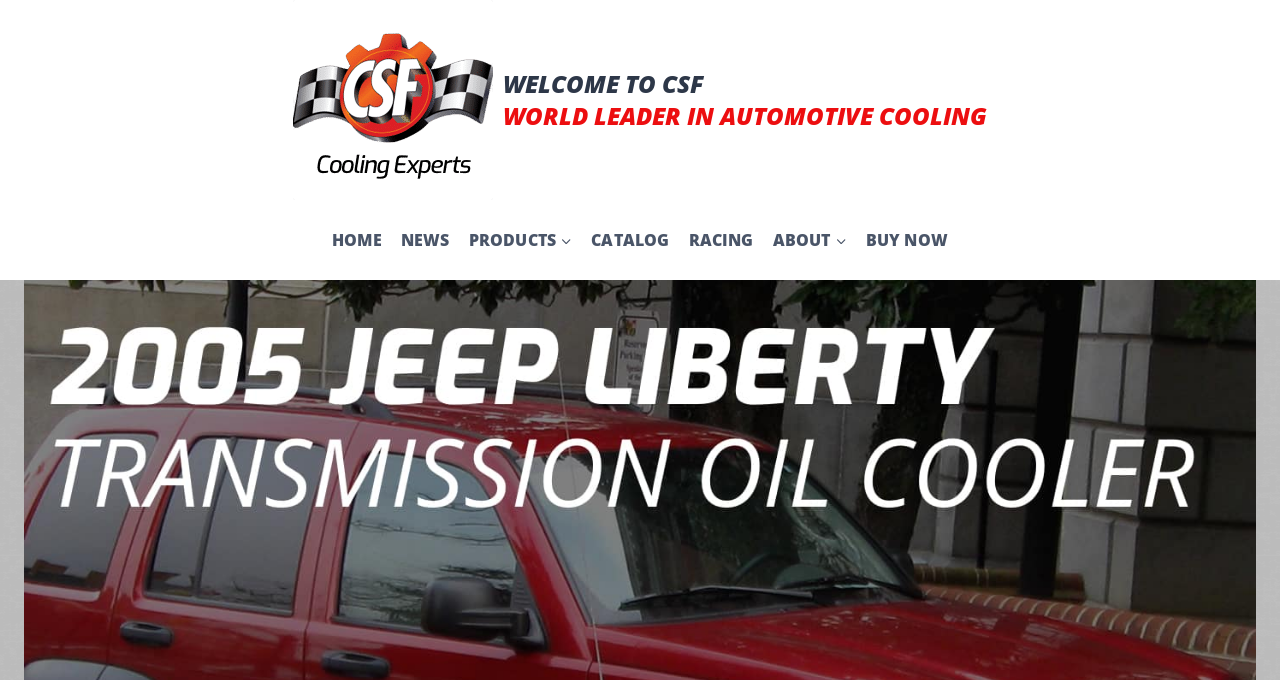Is the 'RACING' link above or below the 'ABOUT' link?
Please use the image to provide a one-word or short phrase answer.

Above